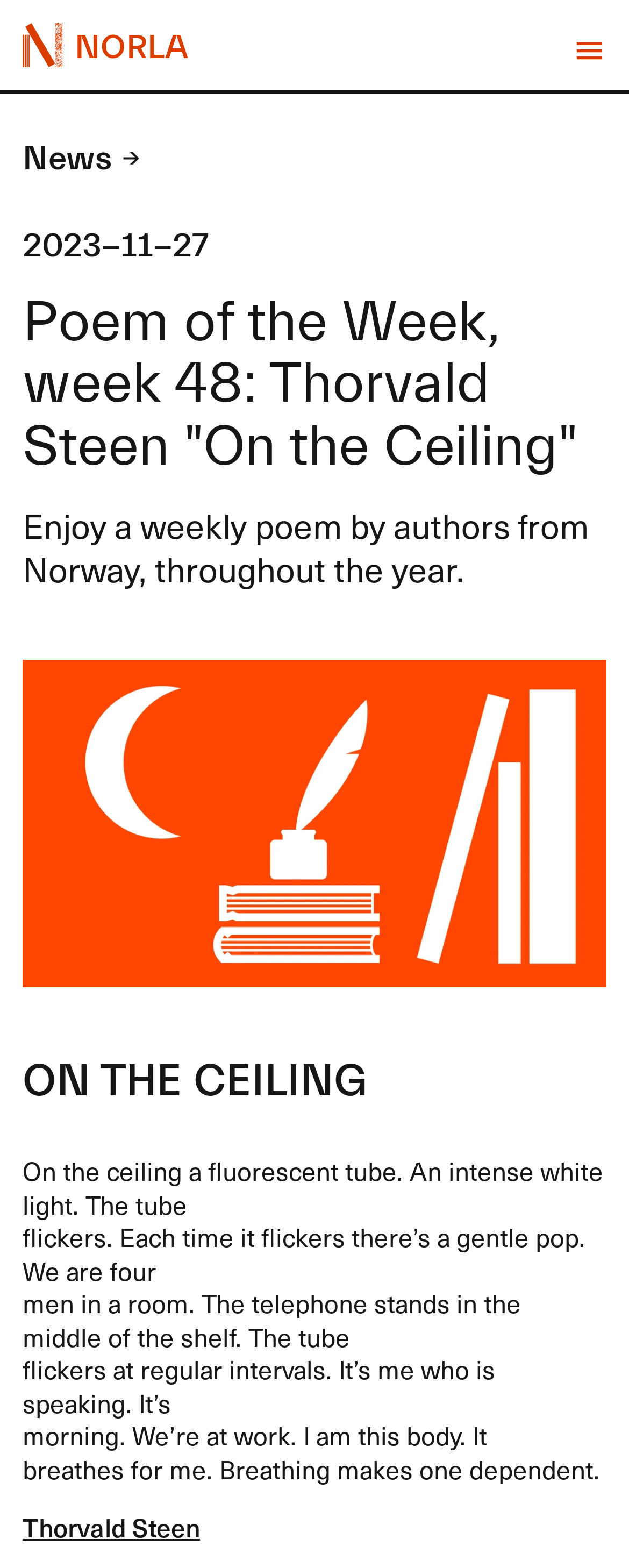Please identify the primary heading on the webpage and return its text.

Poem of the Week, week 48: Thorvald Steen "On the Ceiling"